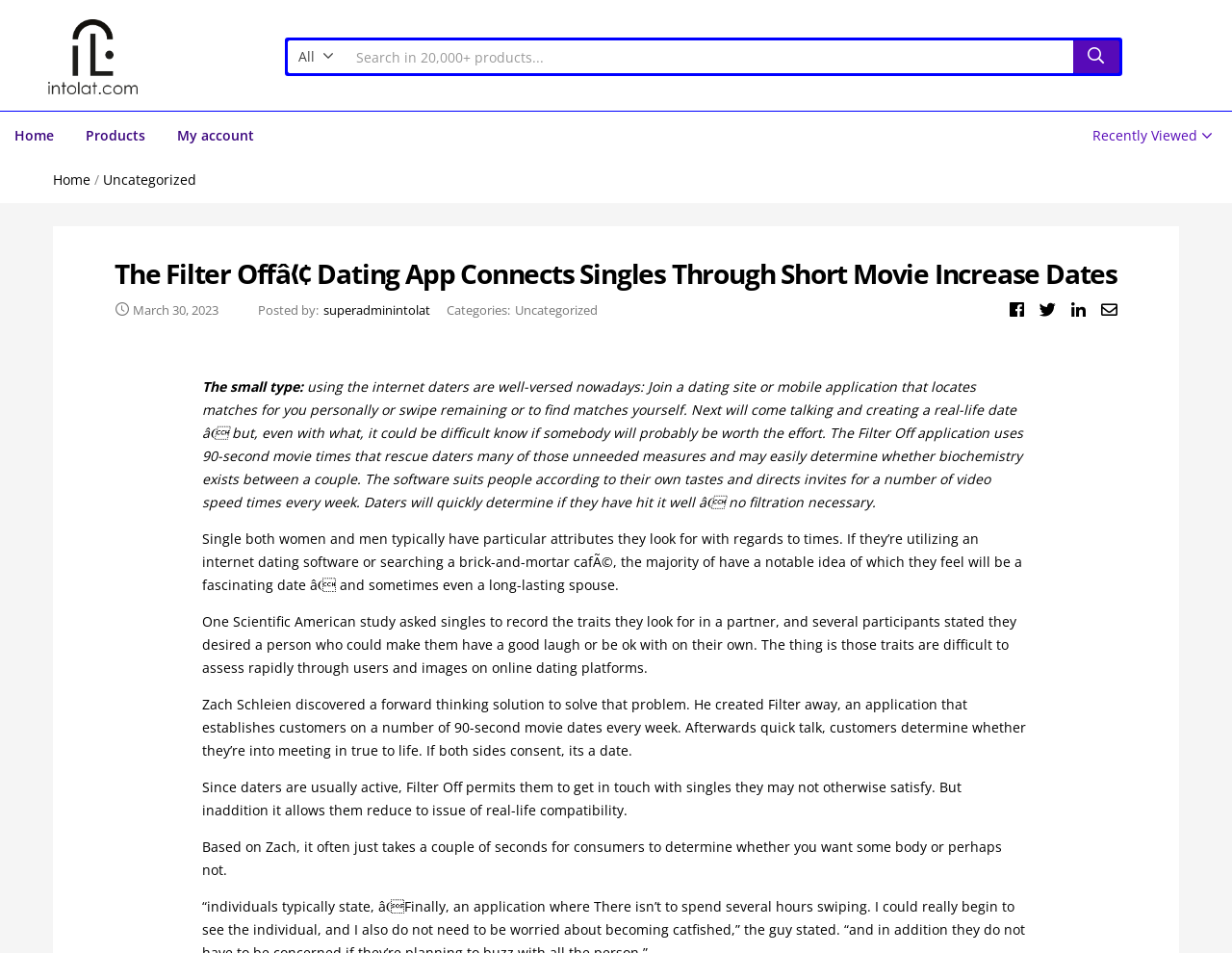Answer the question in one word or a short phrase:
What is the purpose of the Filter Off app?

To determine real-life compatibility